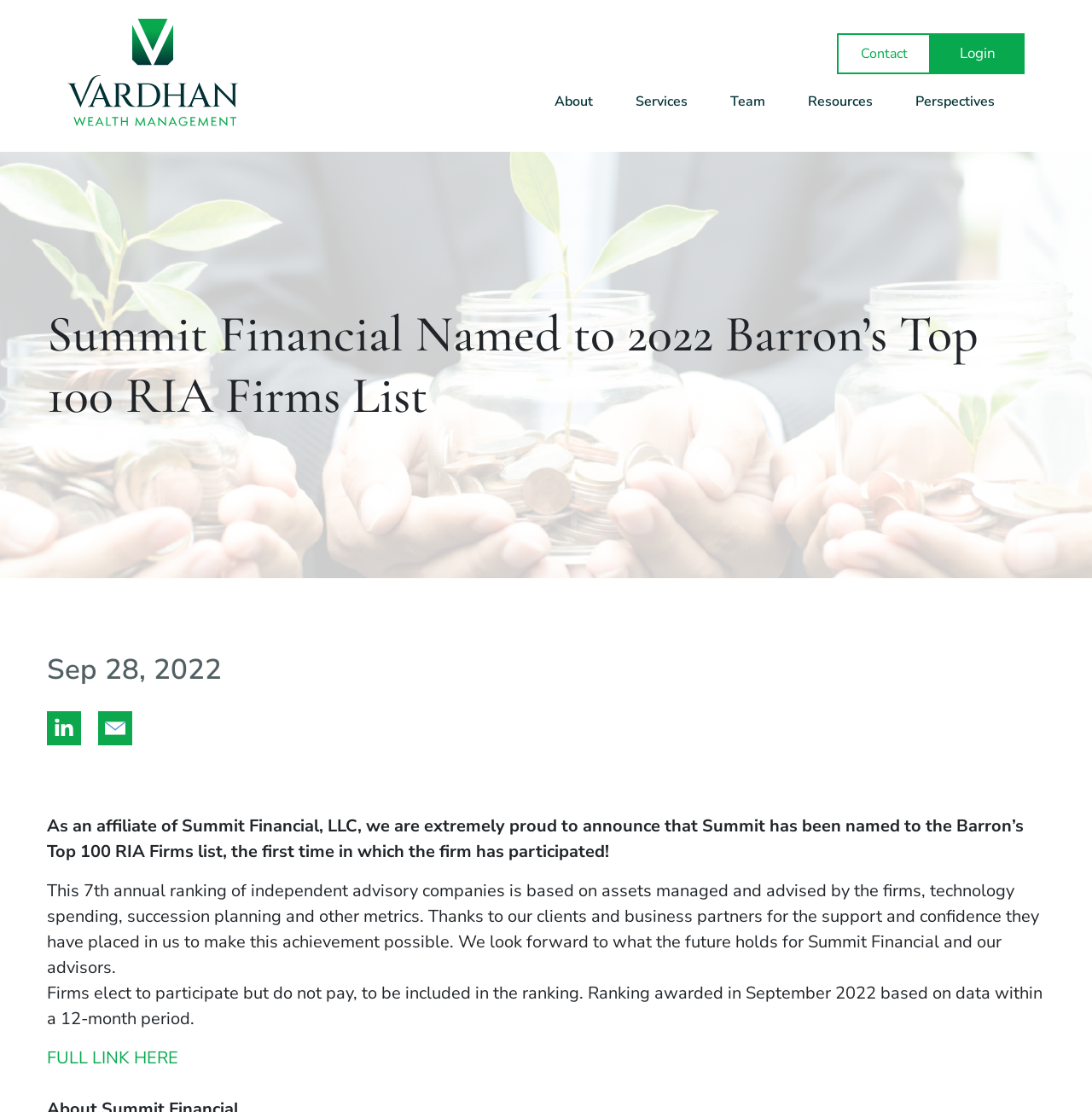Locate the bounding box coordinates of the area that needs to be clicked to fulfill the following instruction: "Read the full article". The coordinates should be in the format of four float numbers between 0 and 1, namely [left, top, right, bottom].

[0.043, 0.941, 0.163, 0.962]